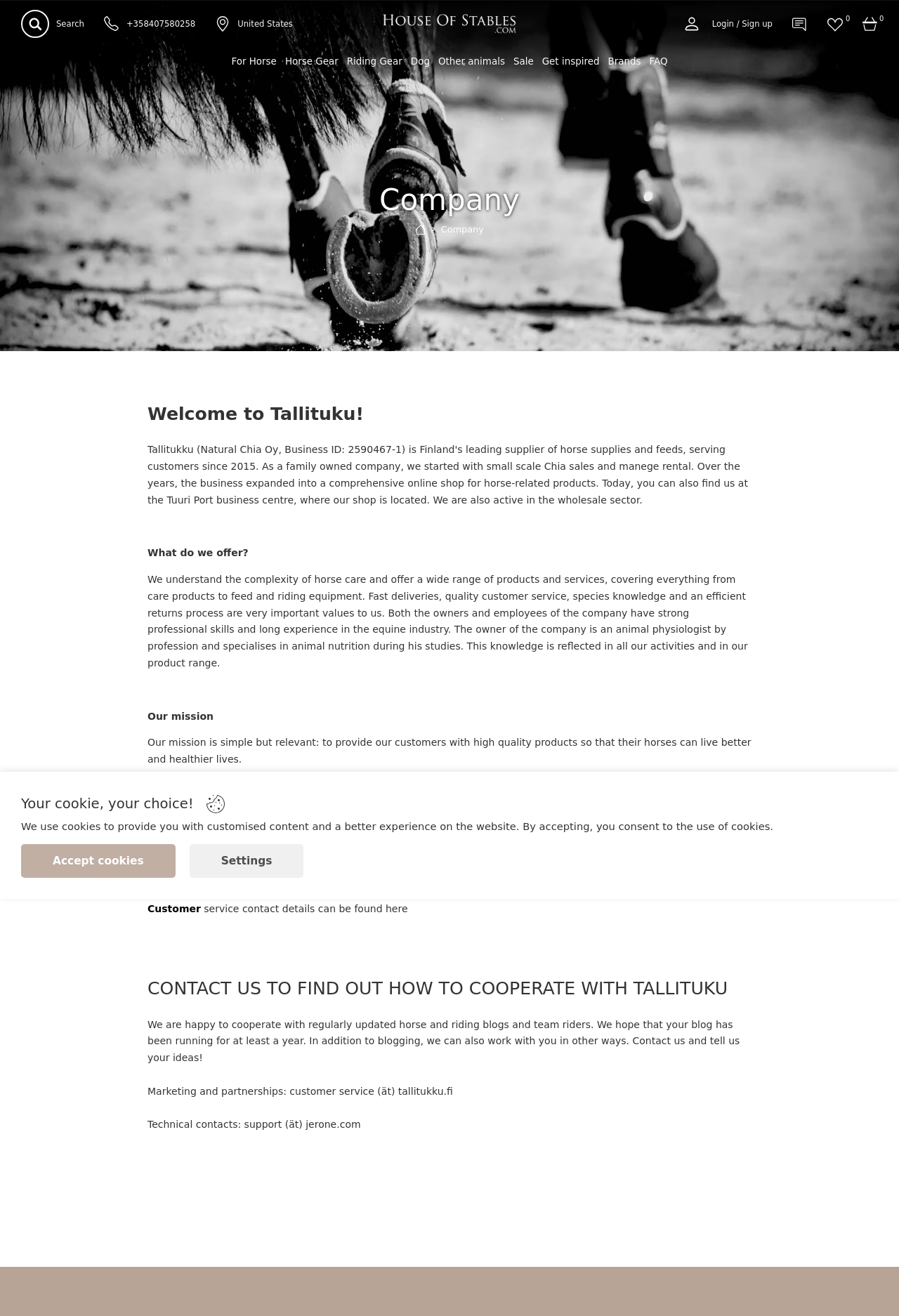Answer the question using only one word or a concise phrase: What is the phone number of the company?

+358407580258